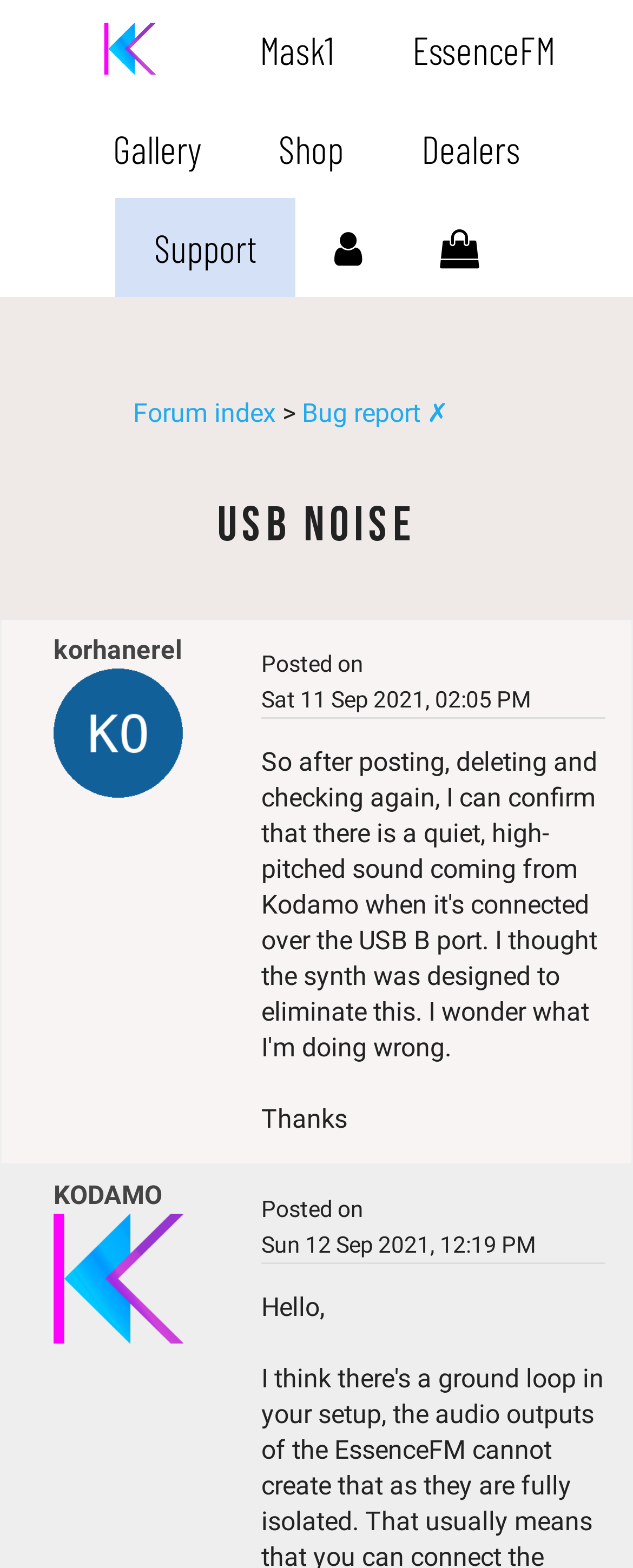Kindly determine the bounding box coordinates for the clickable area to achieve the given instruction: "Read the post by korhanerel".

[0.085, 0.404, 0.29, 0.515]